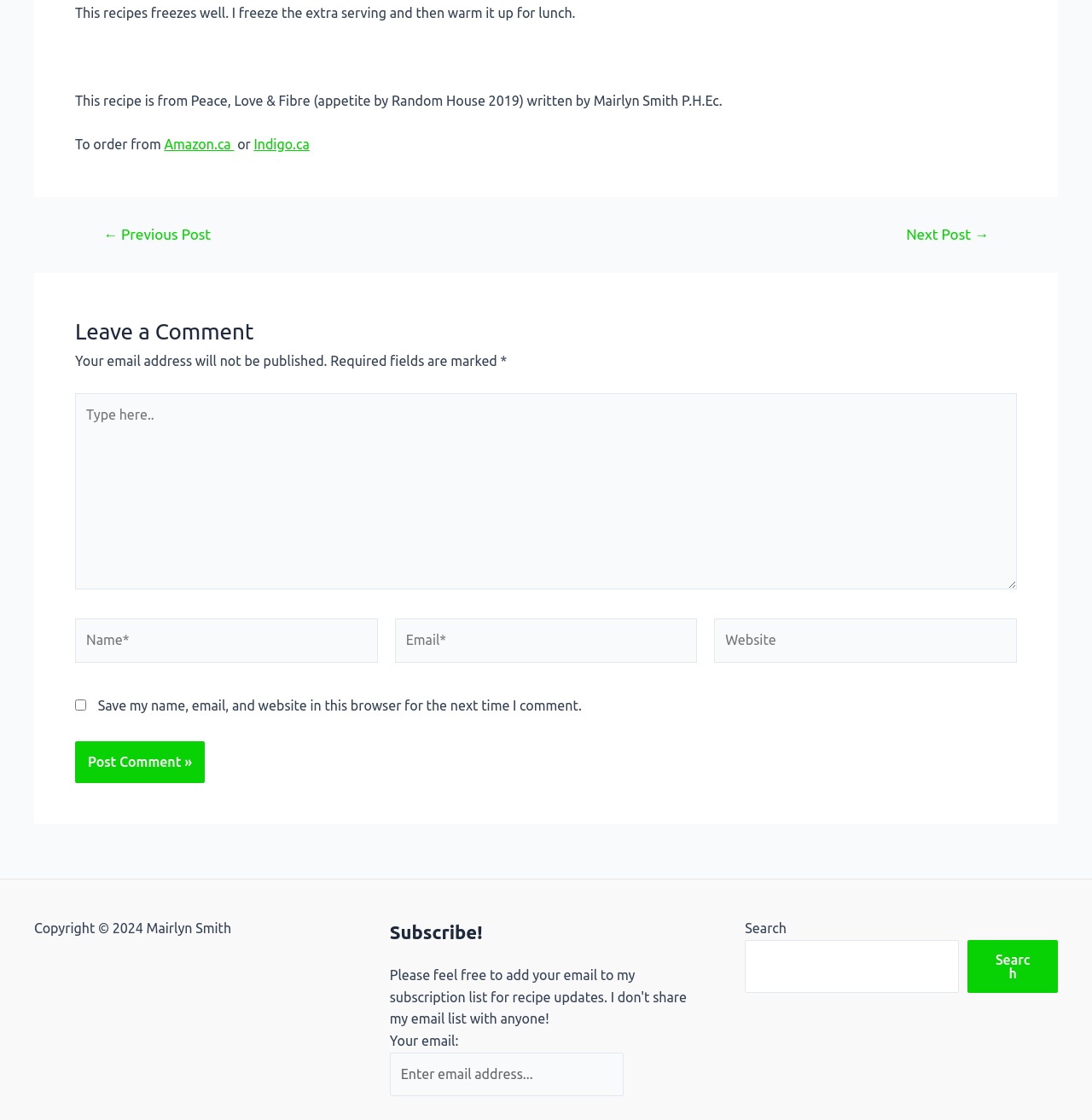From the image, can you give a detailed response to the question below:
Where can I order the book?

The text 'To order from' is followed by links to 'Amazon.ca' and 'Indigo.ca', indicating that these are the places where the book can be ordered from.